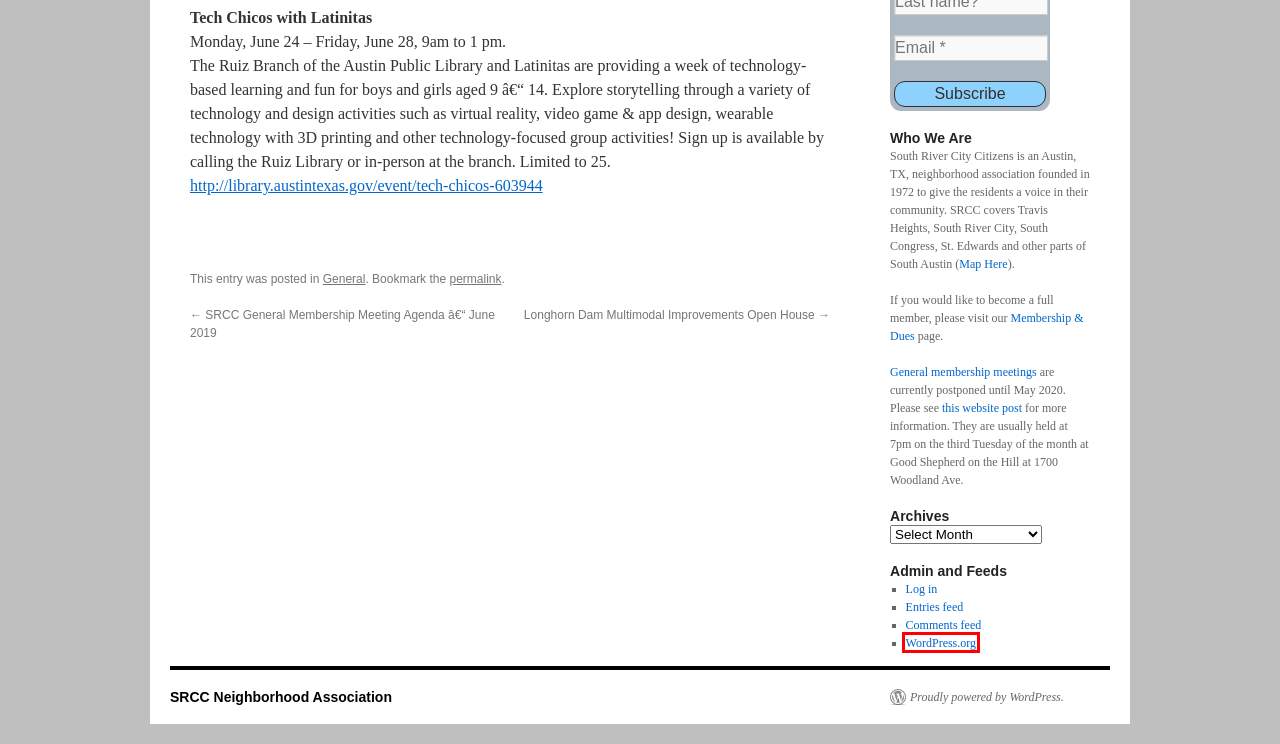You have a screenshot of a webpage with a red rectangle bounding box around a UI element. Choose the best description that matches the new page after clicking the element within the bounding box. The candidate descriptions are:
A. General | SRCC Neighborhood Association
B. Comments for SRCC Neighborhood Association
C. Join Your Neighborhood Association | SRCC Neighborhood Association
D. SRCC Meetings Postponed | SRCC Neighborhood Association
E. Calendar | SRCC Neighborhood Association
F. Social | SRCC Neighborhood Association
G. Log In ‹ SRCC Neighborhood Association — WordPress
H. Blog Tool, Publishing Platform, and CMS – WordPress.org

H